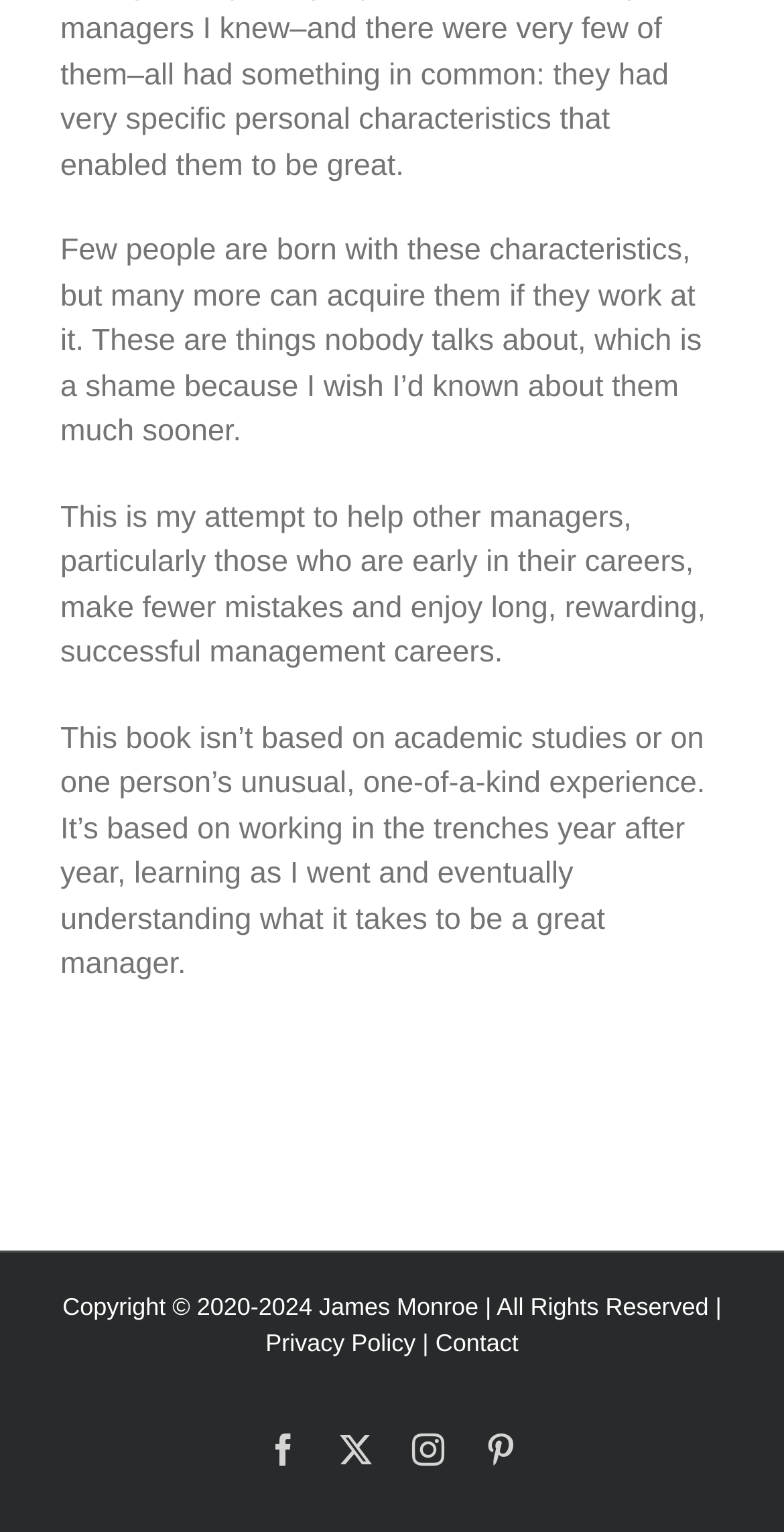How many social media links are present on this webpage?
Please look at the screenshot and answer in one word or a short phrase.

4